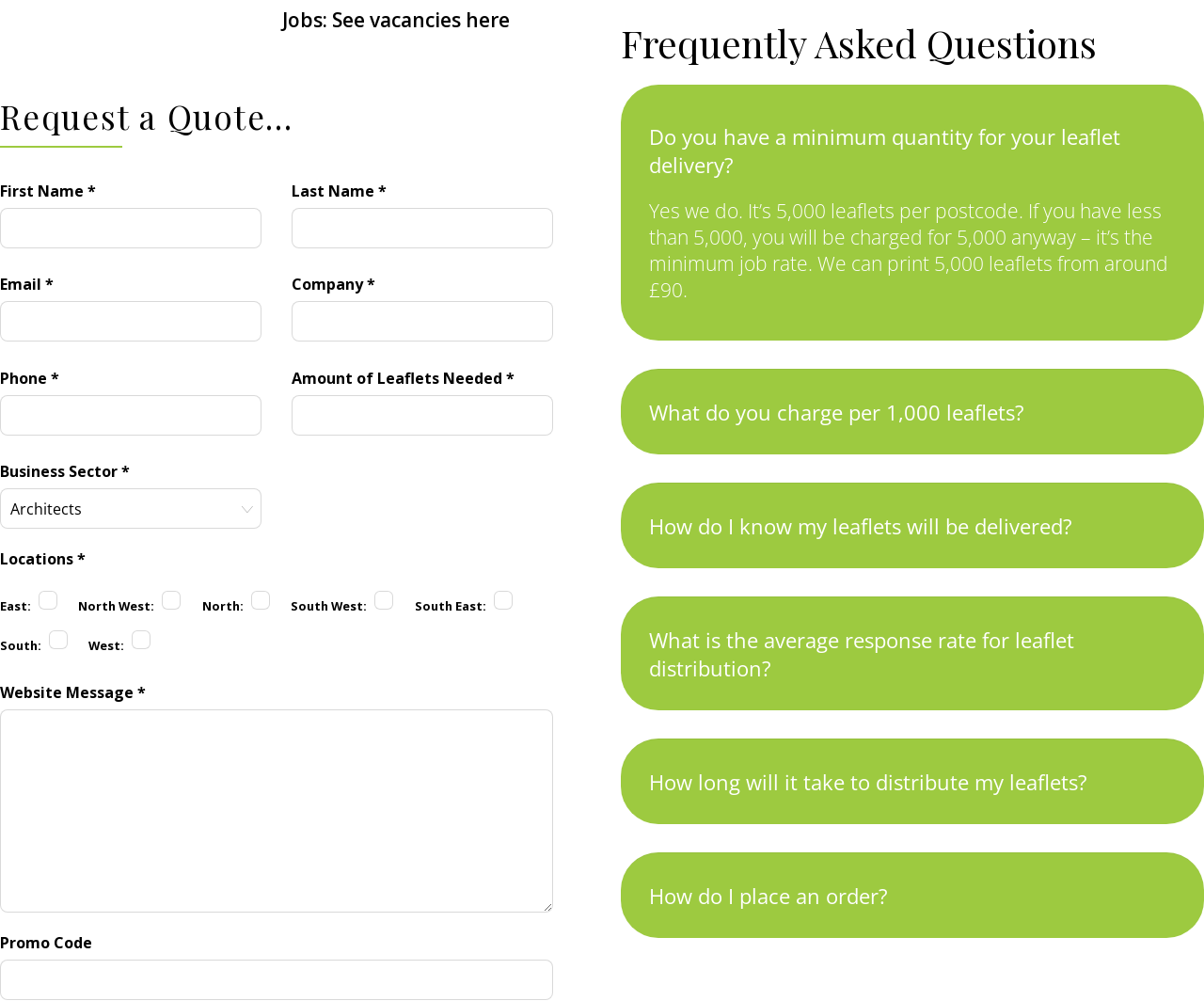Can you provide the bounding box coordinates for the element that should be clicked to implement the instruction: "Click on 'Jobs: See vacancies here'"?

[0.234, 0.006, 0.423, 0.033]